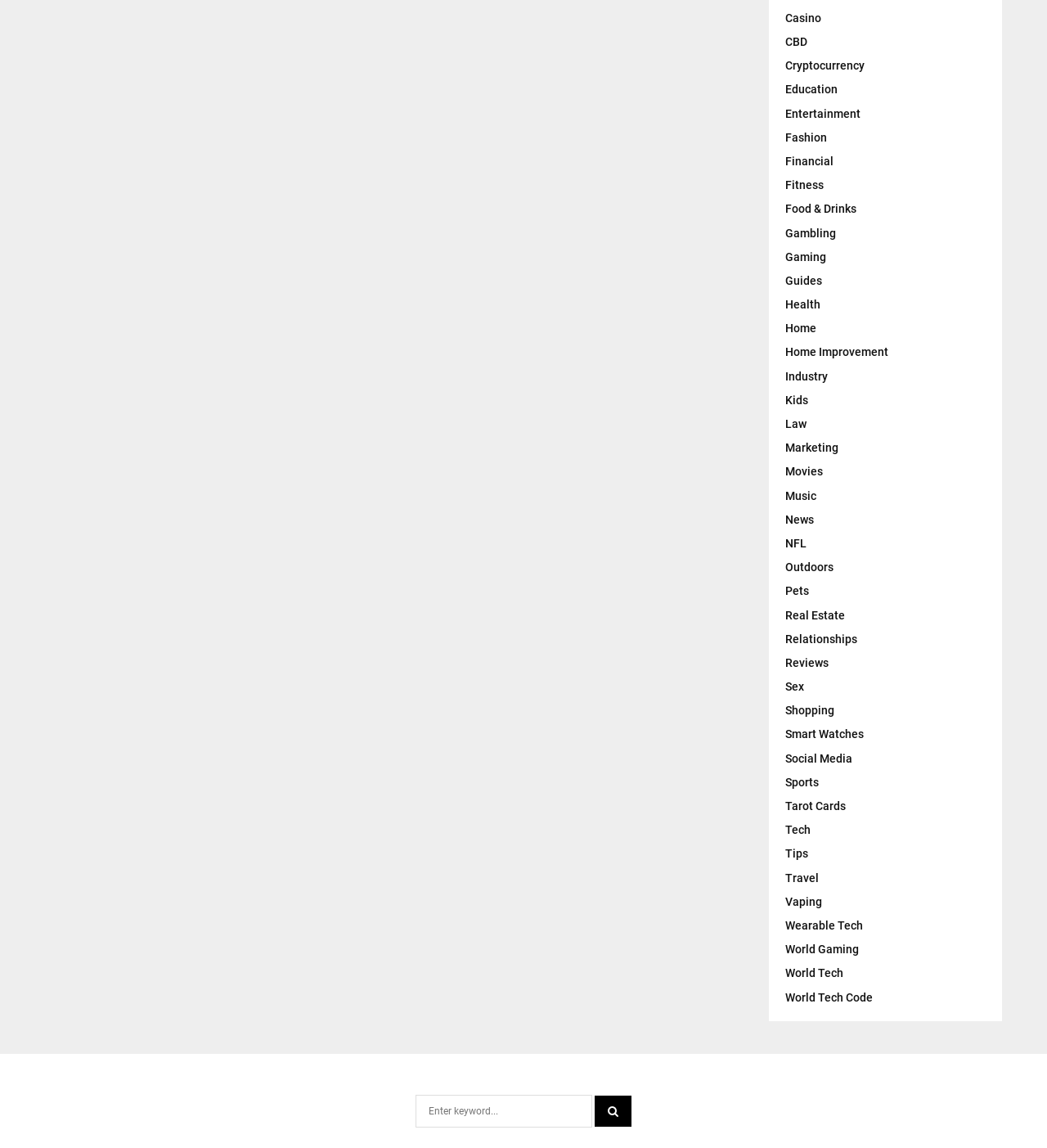What is the layout of the categories on this webpage? Based on the image, give a response in one word or a short phrase.

Horizontal layout